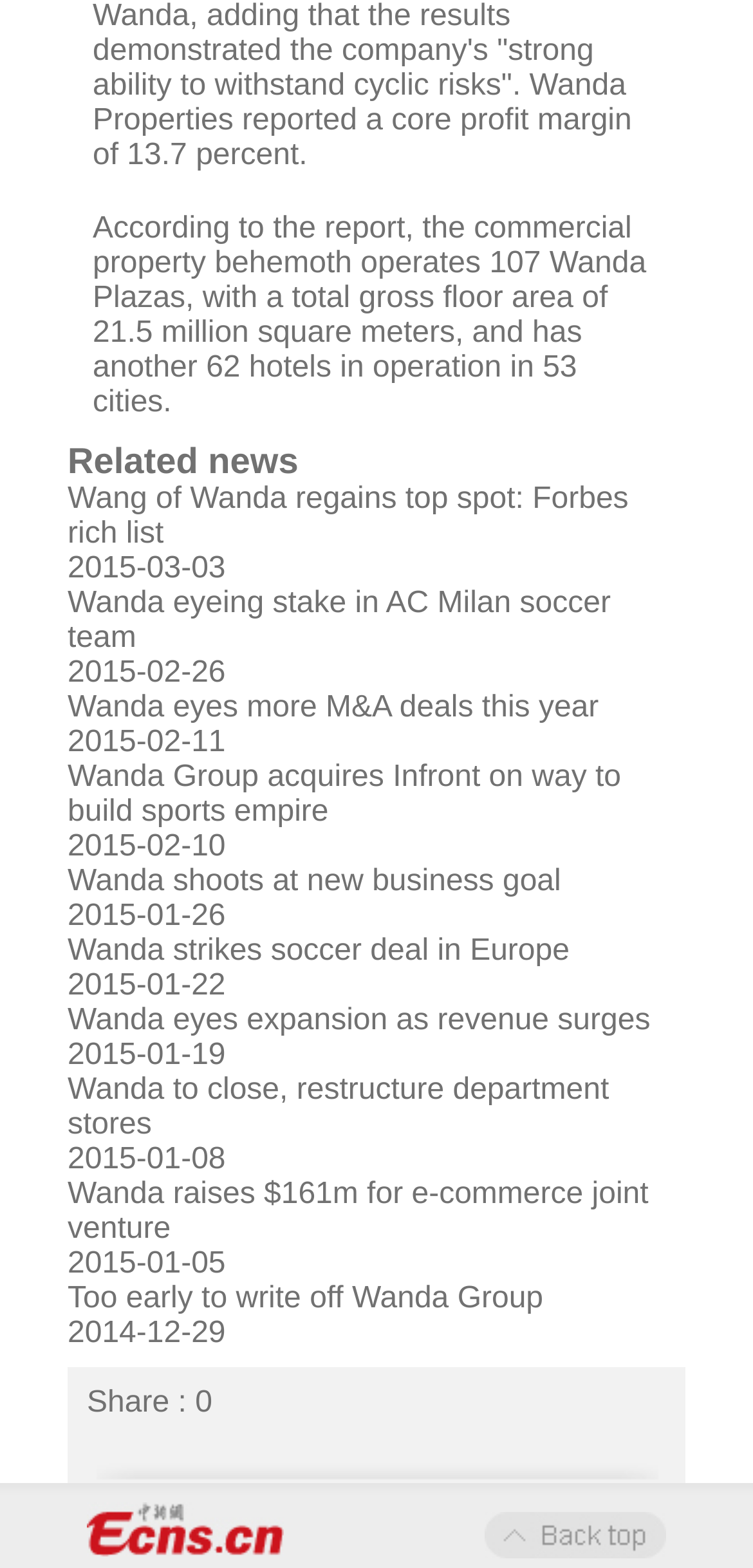Please pinpoint the bounding box coordinates for the region I should click to adhere to this instruction: "Share the news".

[0.115, 0.884, 0.248, 0.905]